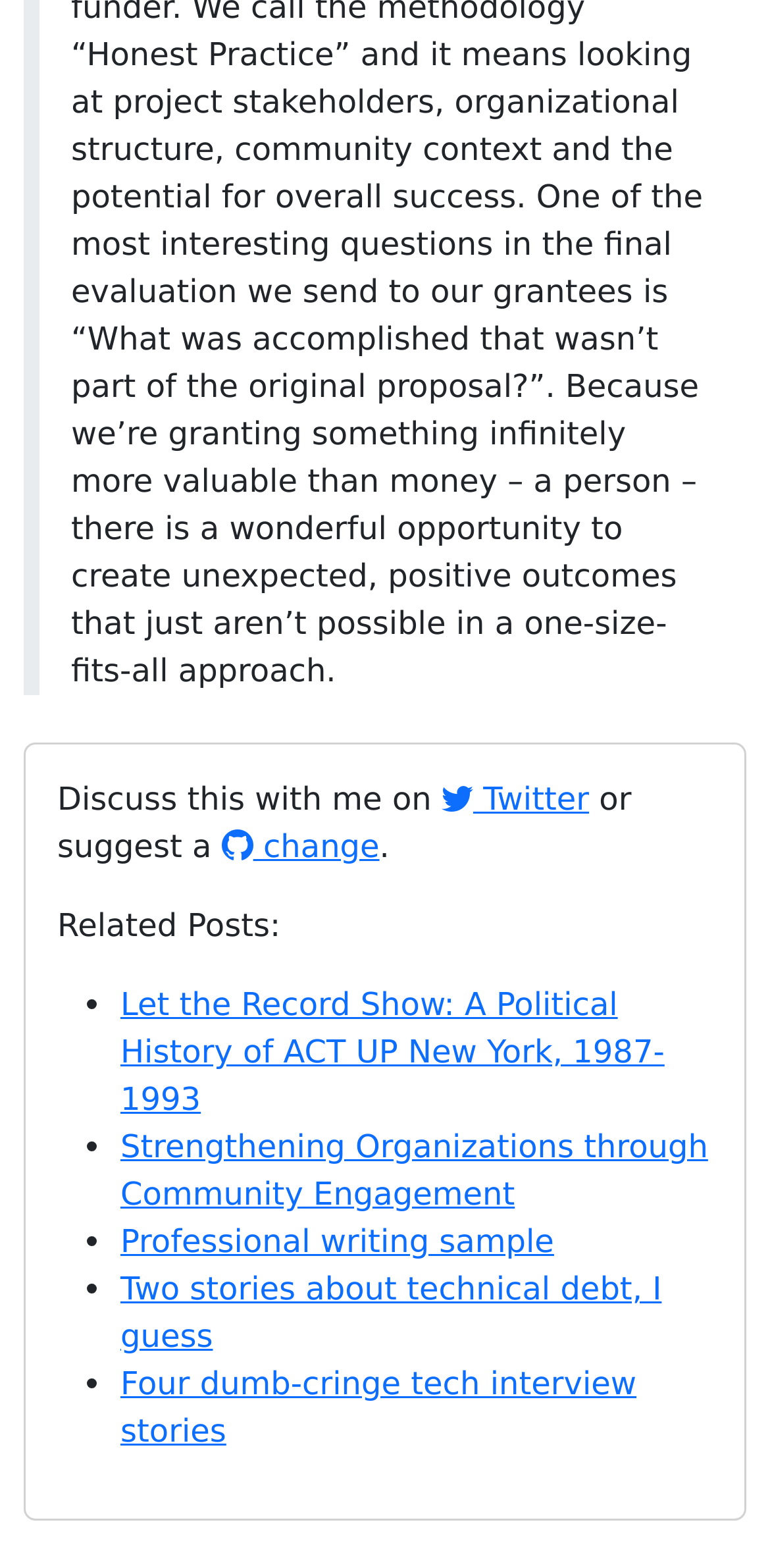Please provide a comprehensive answer to the question below using the information from the image: What is the title of the first related post?

The question can be answered by looking at the OCR text of the first link element under the 'Related Posts:' StaticText element, which is 'Let the Record Show: A Political History of ACT UP New York, 1987-1993'.